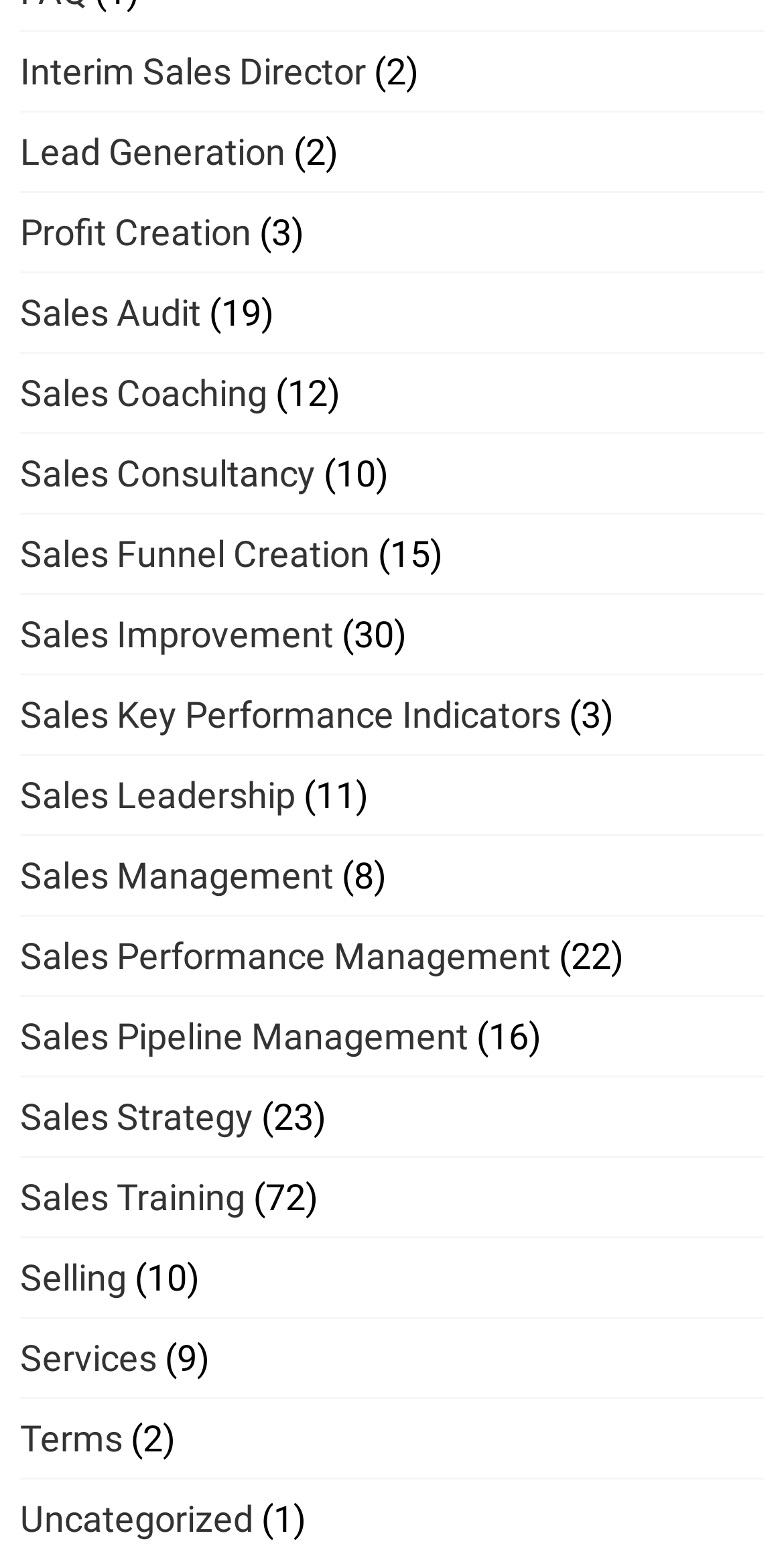Given the description of the UI element: "Sales Key Performance Indicators", predict the bounding box coordinates in the form of [left, top, right, bottom], with each value being a float between 0 and 1.

[0.026, 0.442, 0.715, 0.469]